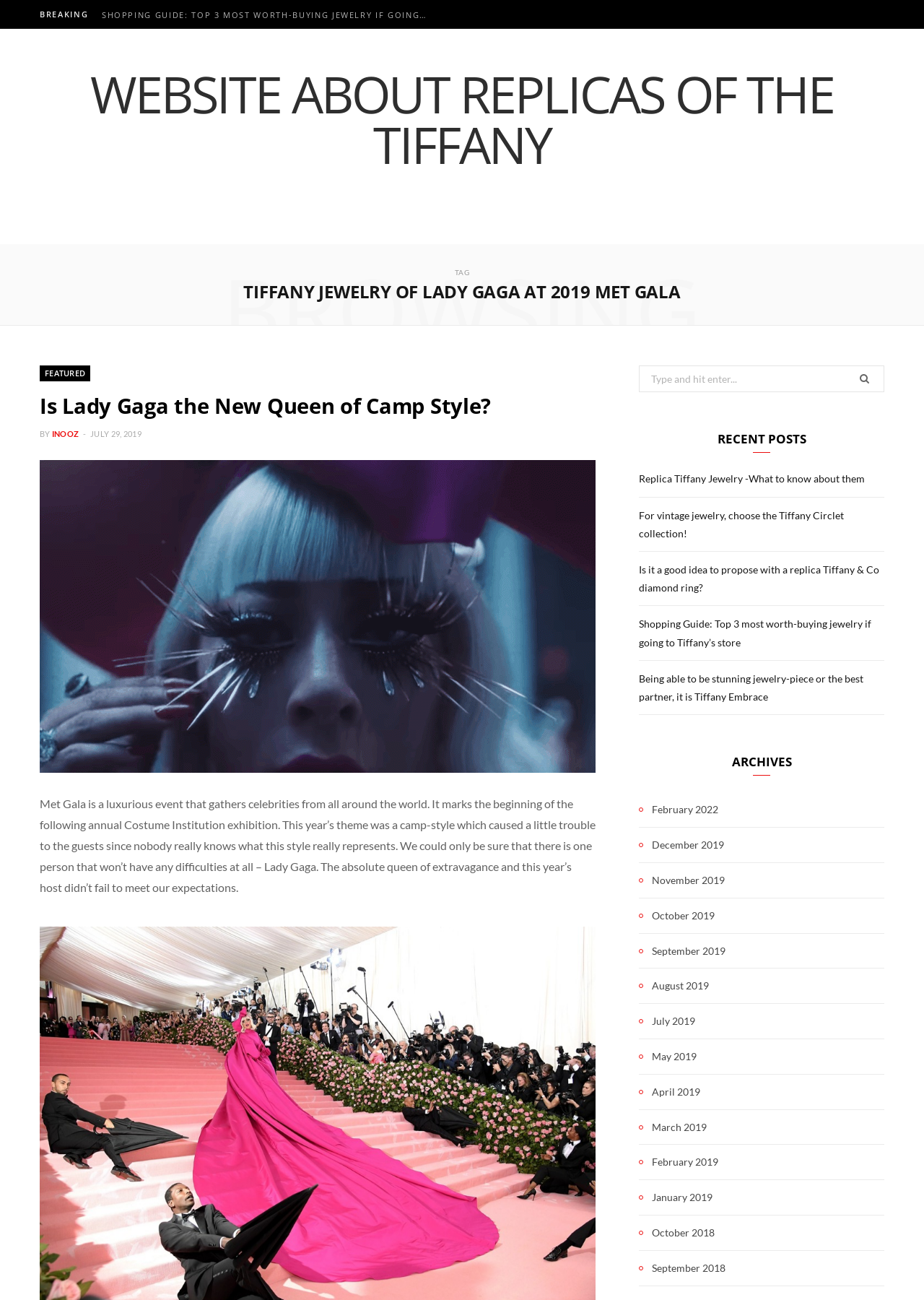What is the earliest archive listed on the webpage? From the image, respond with a single word or brief phrase.

October 2018